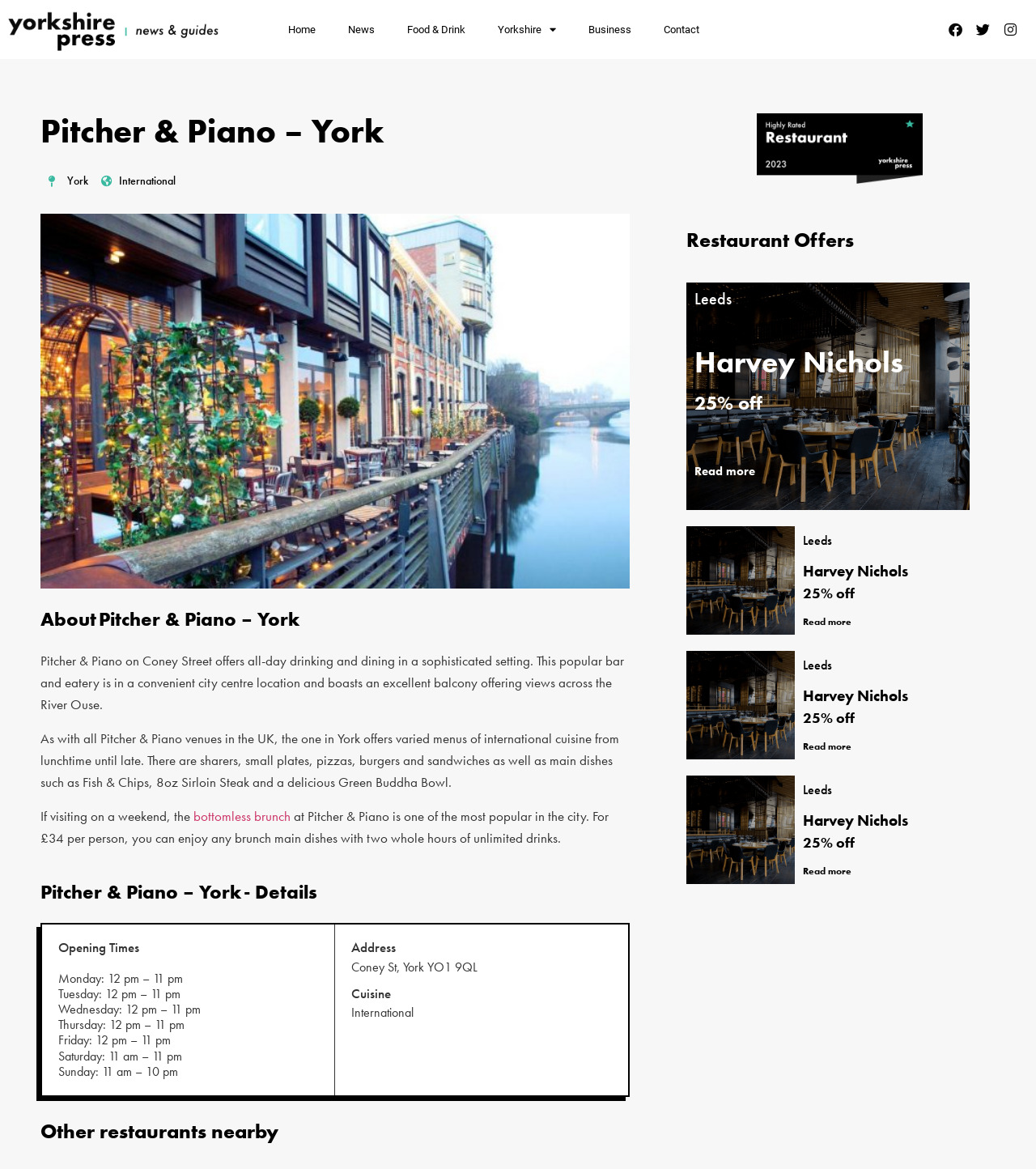Provide the bounding box coordinates of the section that needs to be clicked to accomplish the following instruction: "Get directions to Coney St, York YO1 9QL."

[0.339, 0.82, 0.461, 0.834]